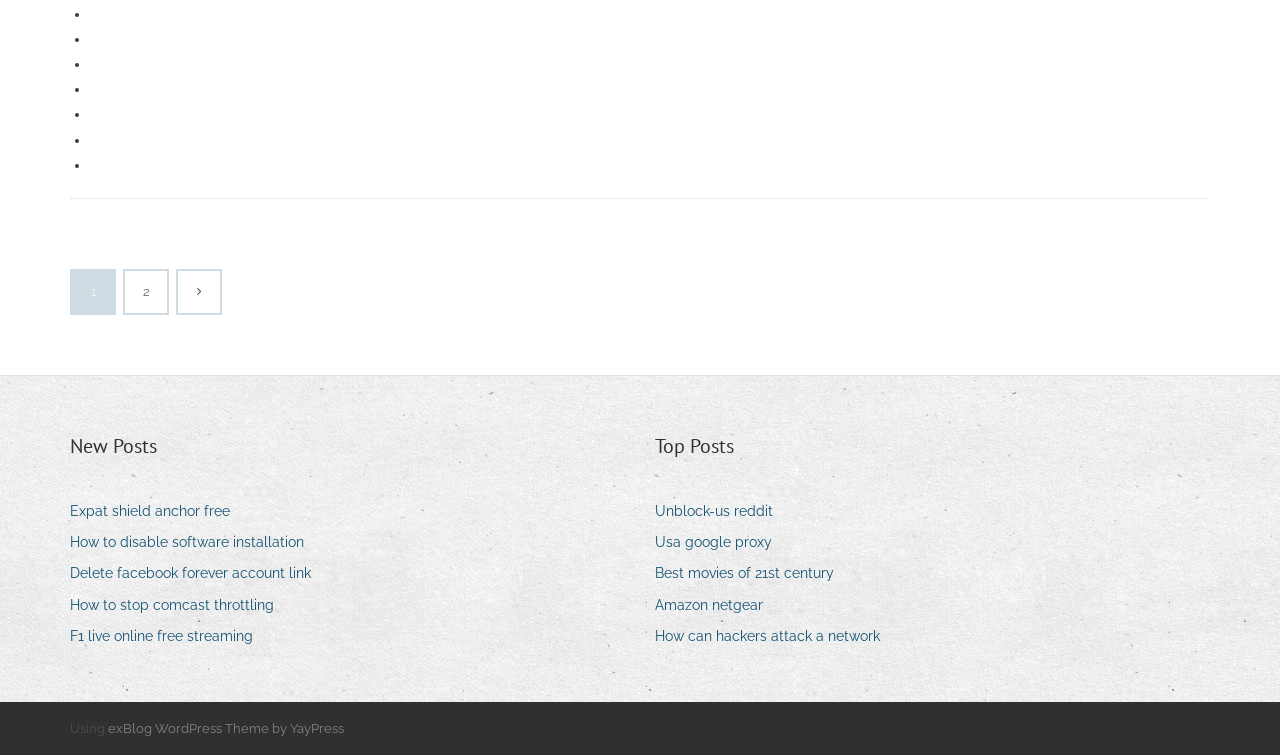How many list markers are there?
Answer the question with just one word or phrase using the image.

7